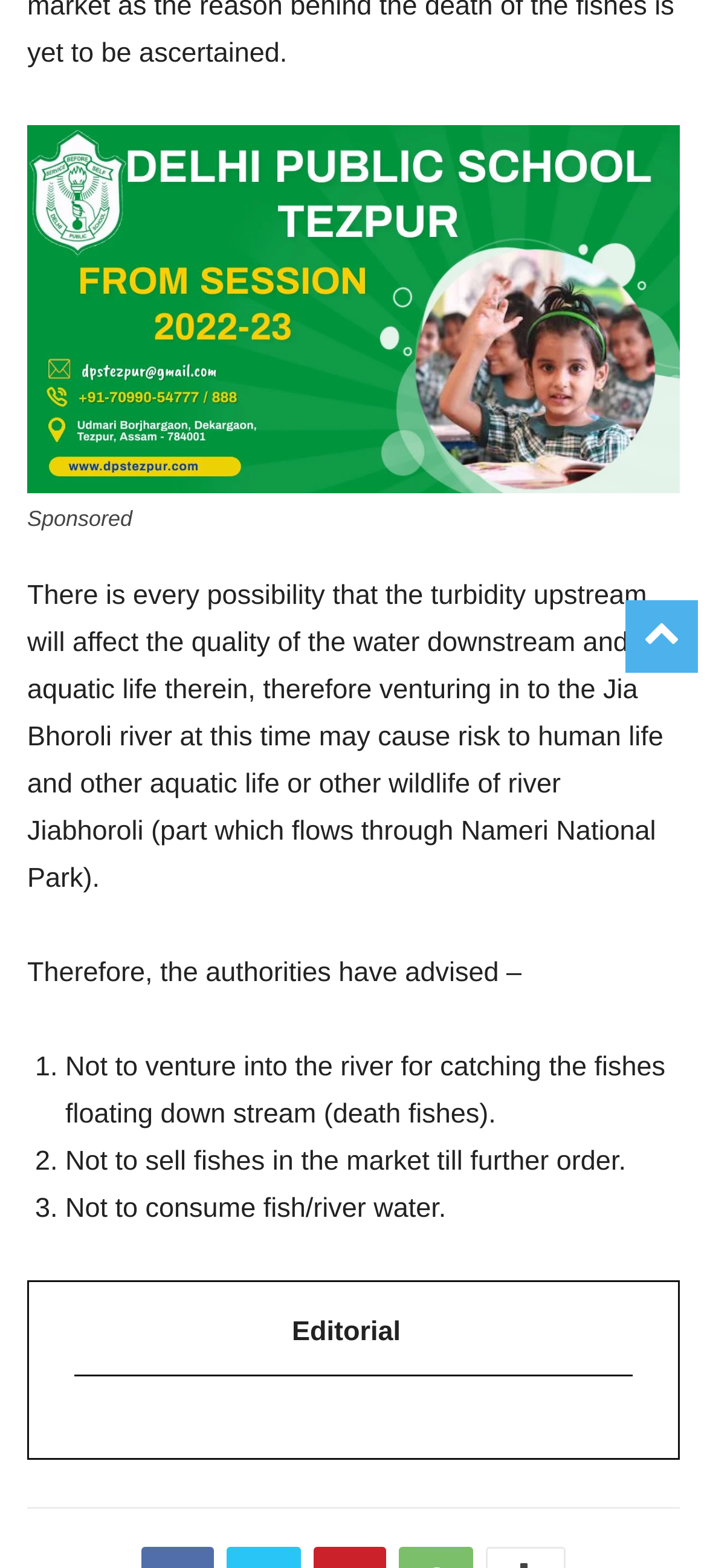Locate the bounding box coordinates of the element to click to perform the following action: 'Click on the 'Sonitpur police busts gambling den at Dikraijan village' link'. The coordinates should be given as four float values between 0 and 1, in the form of [left, top, right, bottom].

[0.526, 0.402, 0.962, 0.468]